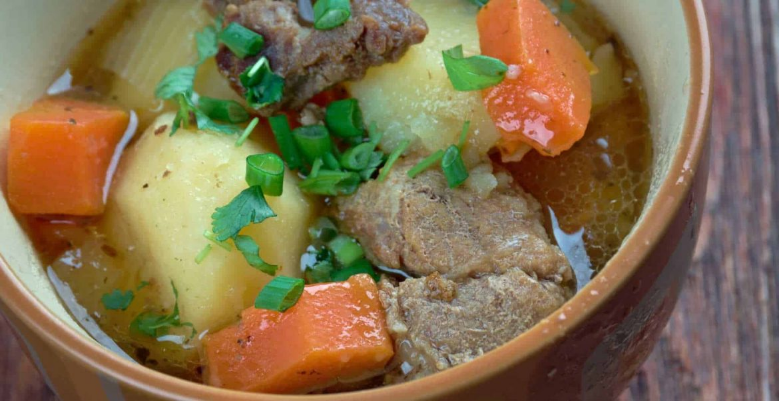Answer in one word or a short phrase: 
What is the shape of the bowl?

Circular